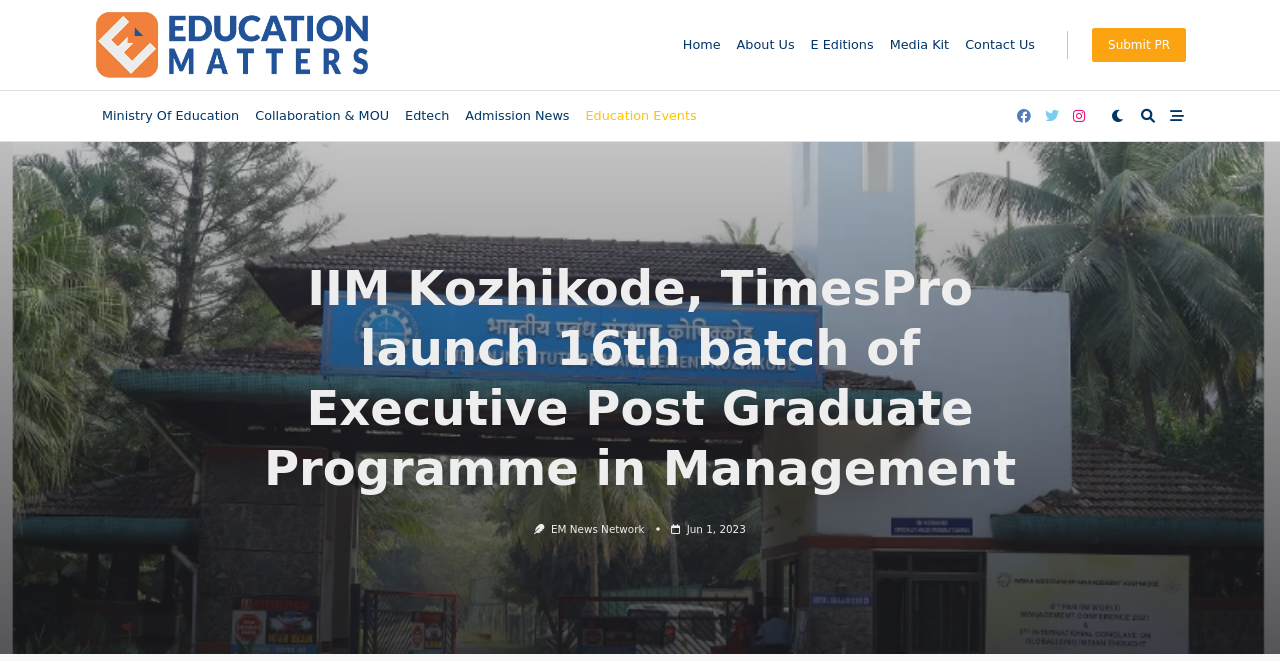How many categories are listed below the top navigation bar?
Examine the image and give a concise answer in one word or a short phrase.

5